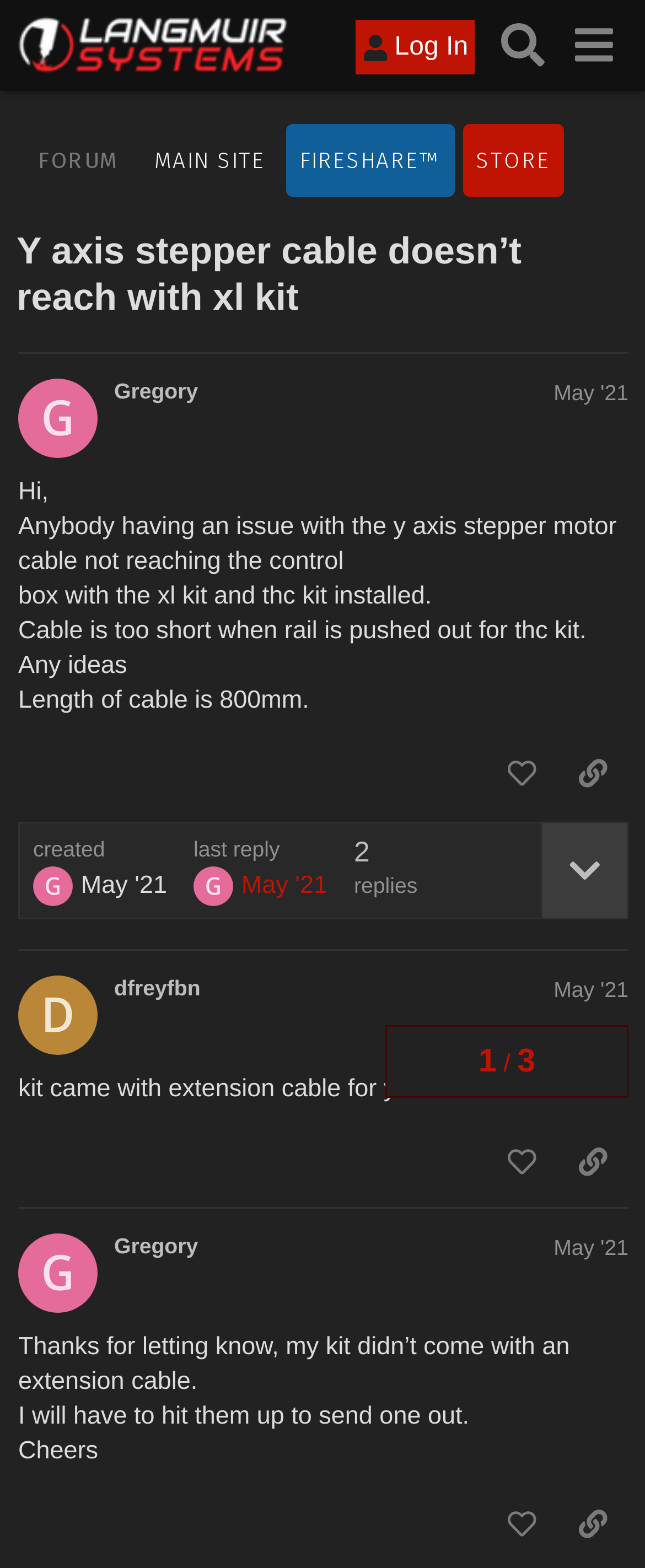Identify the bounding box coordinates for the UI element mentioned here: "dfreyfbn". Provide the coordinates as four float values between 0 and 1, i.e., [left, top, right, bottom].

[0.177, 0.622, 0.311, 0.638]